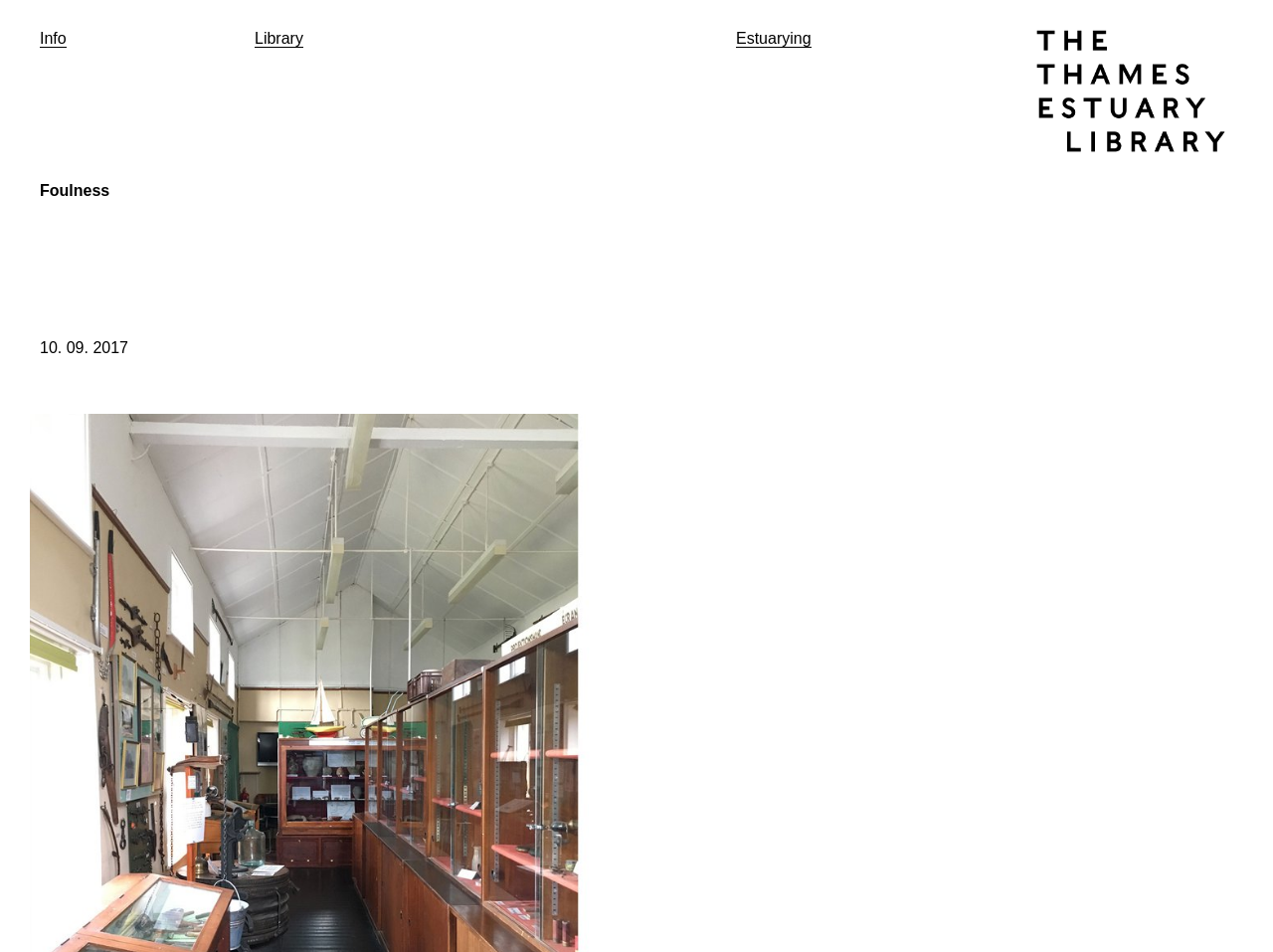Please provide a comprehensive answer to the question below using the information from the image: What is the name of the location mentioned on the webpage?

The answer can be found by looking at the heading element 'Foulness' which is a location.